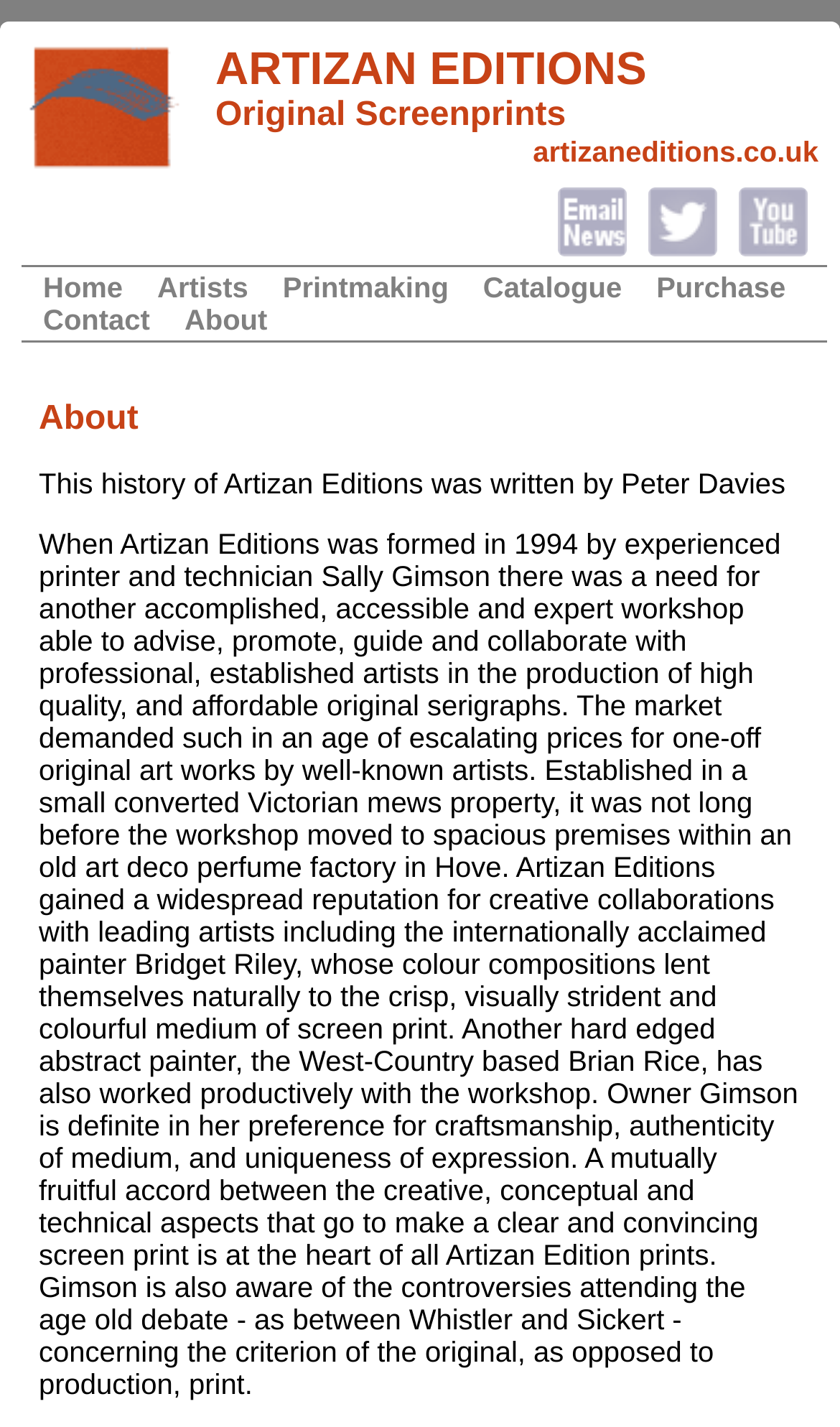Determine the bounding box coordinates of the clickable region to carry out the instruction: "Click the 'Home' link".

[0.051, 0.19, 0.146, 0.213]